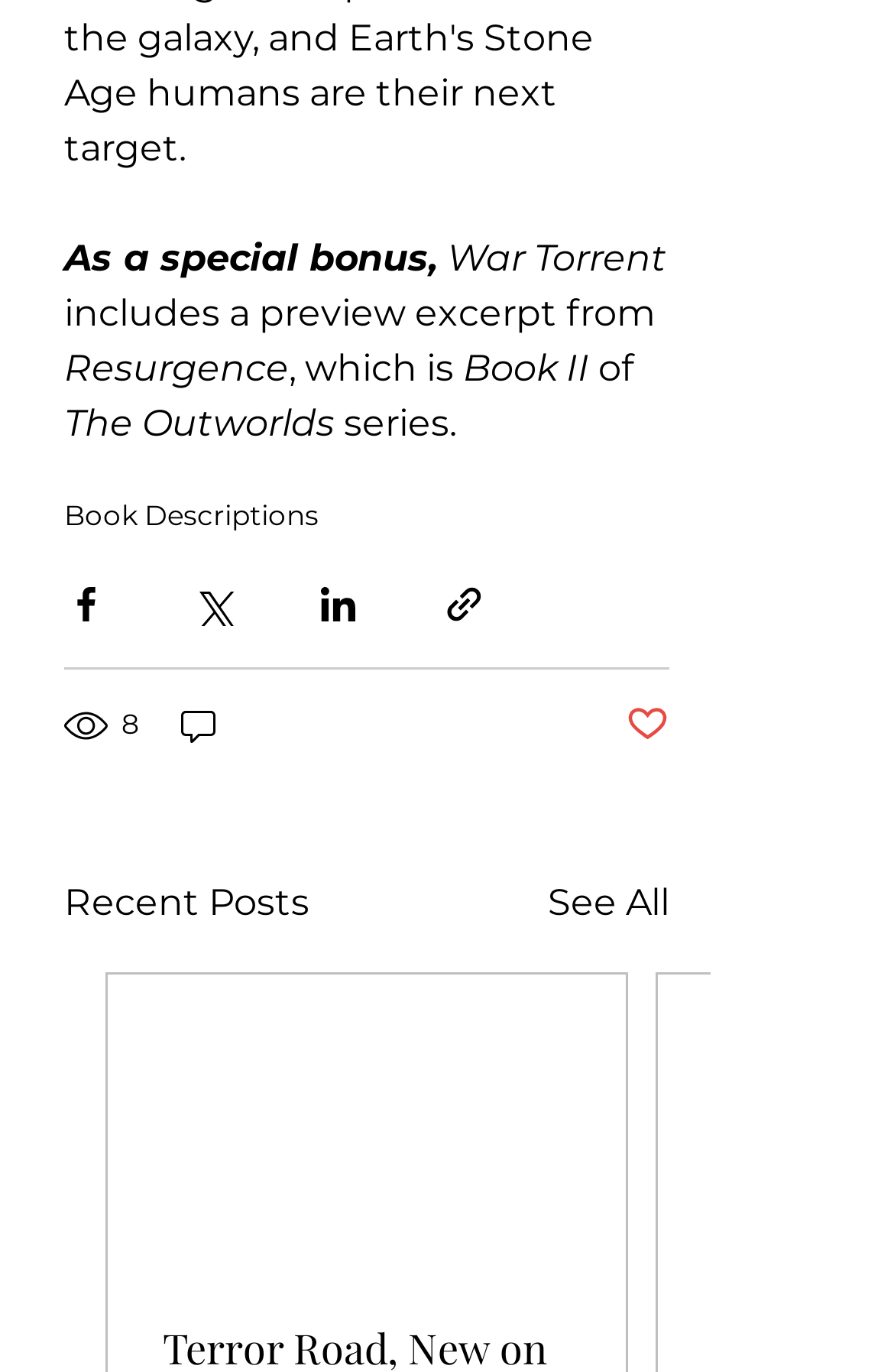Find the bounding box coordinates for the HTML element described in this sentence: "See All". Provide the coordinates as four float numbers between 0 and 1, in the format [left, top, right, bottom].

[0.613, 0.638, 0.749, 0.678]